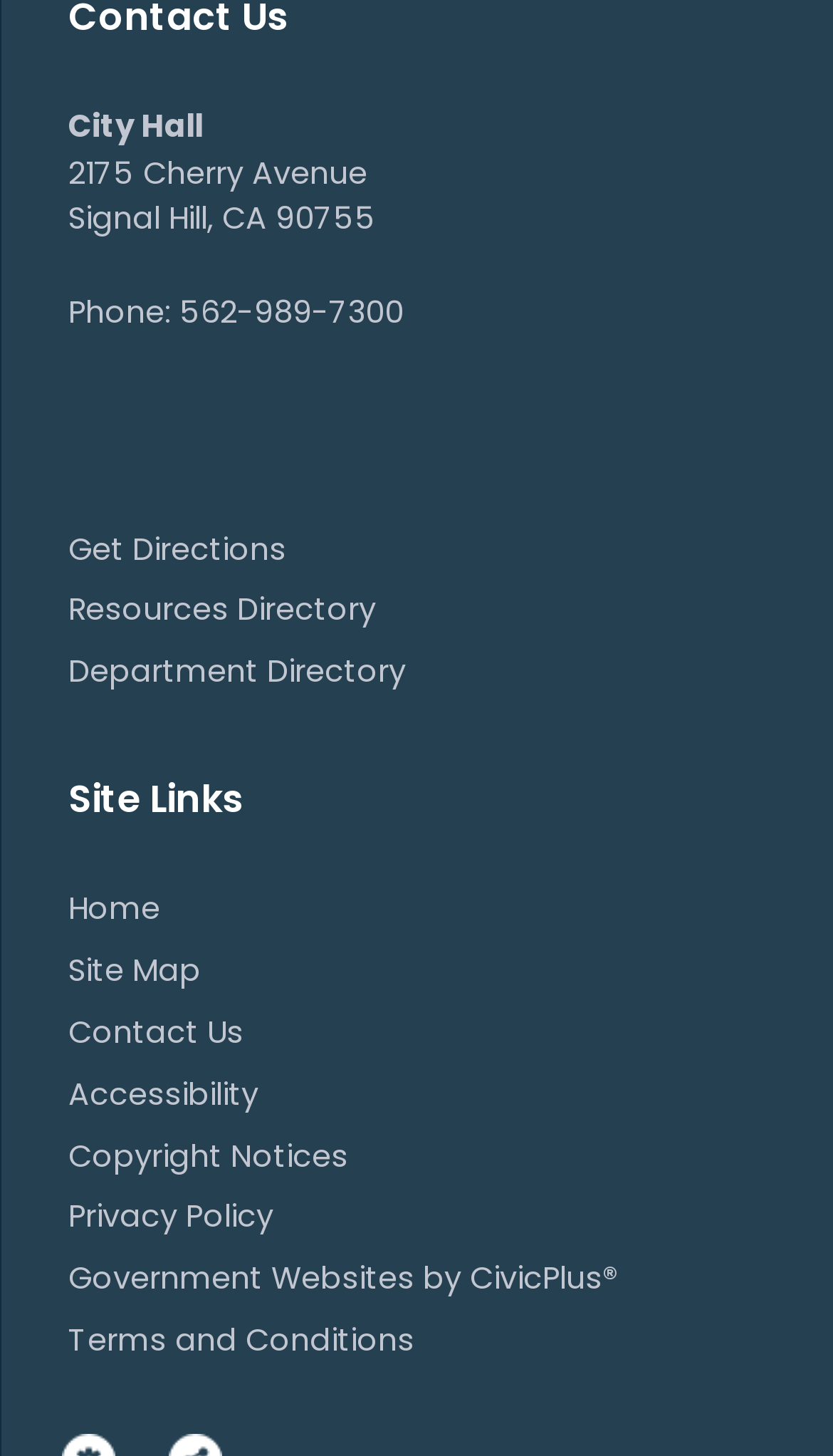Identify the bounding box coordinates of the clickable region necessary to fulfill the following instruction: "Go to home page". The bounding box coordinates should be four float numbers between 0 and 1, i.e., [left, top, right, bottom].

[0.082, 0.61, 0.192, 0.639]